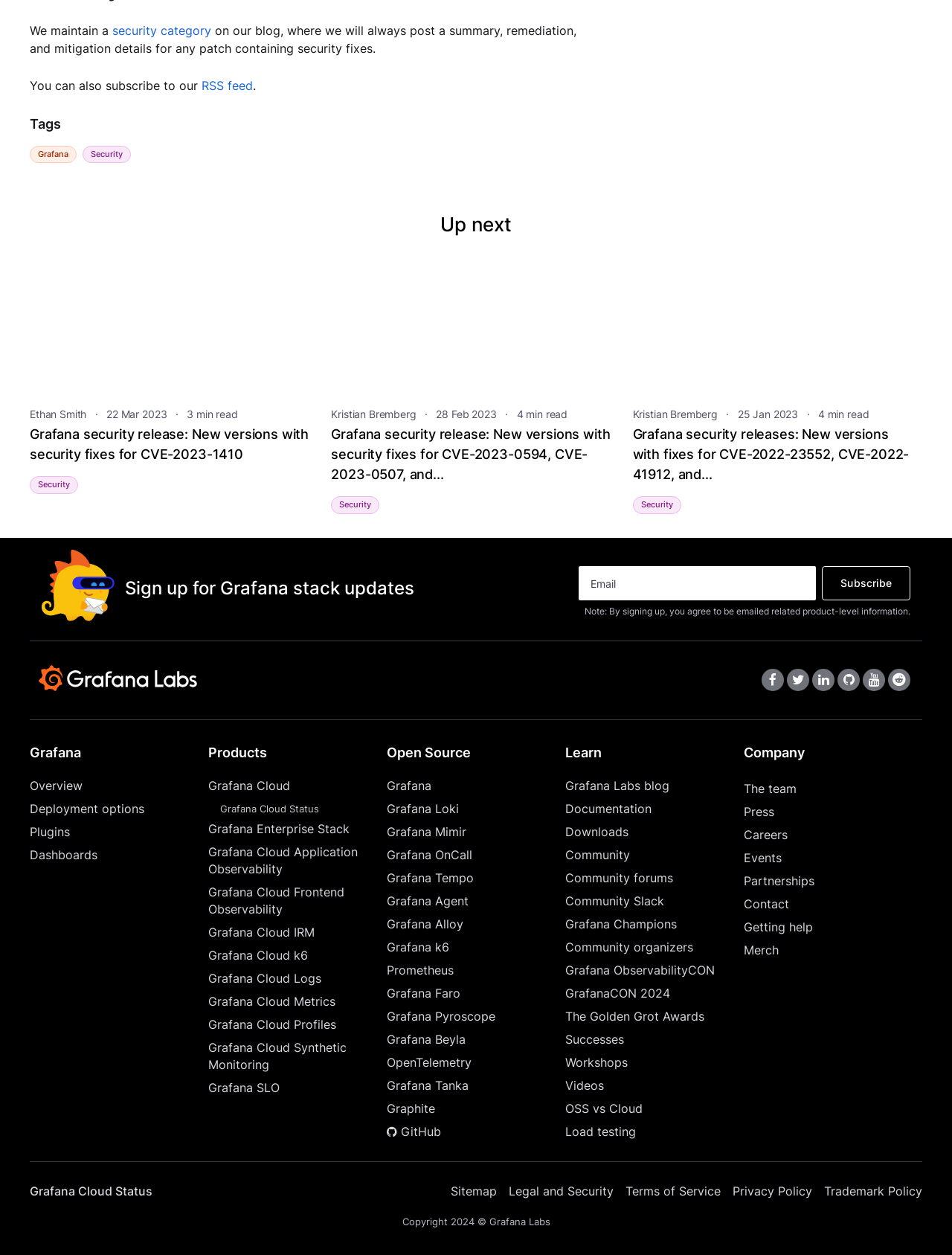Please identify the bounding box coordinates of the element's region that I should click in order to complete the following instruction: "Click on the 'Home' link". The bounding box coordinates consist of four float numbers between 0 and 1, i.e., [left, top, right, bottom].

None